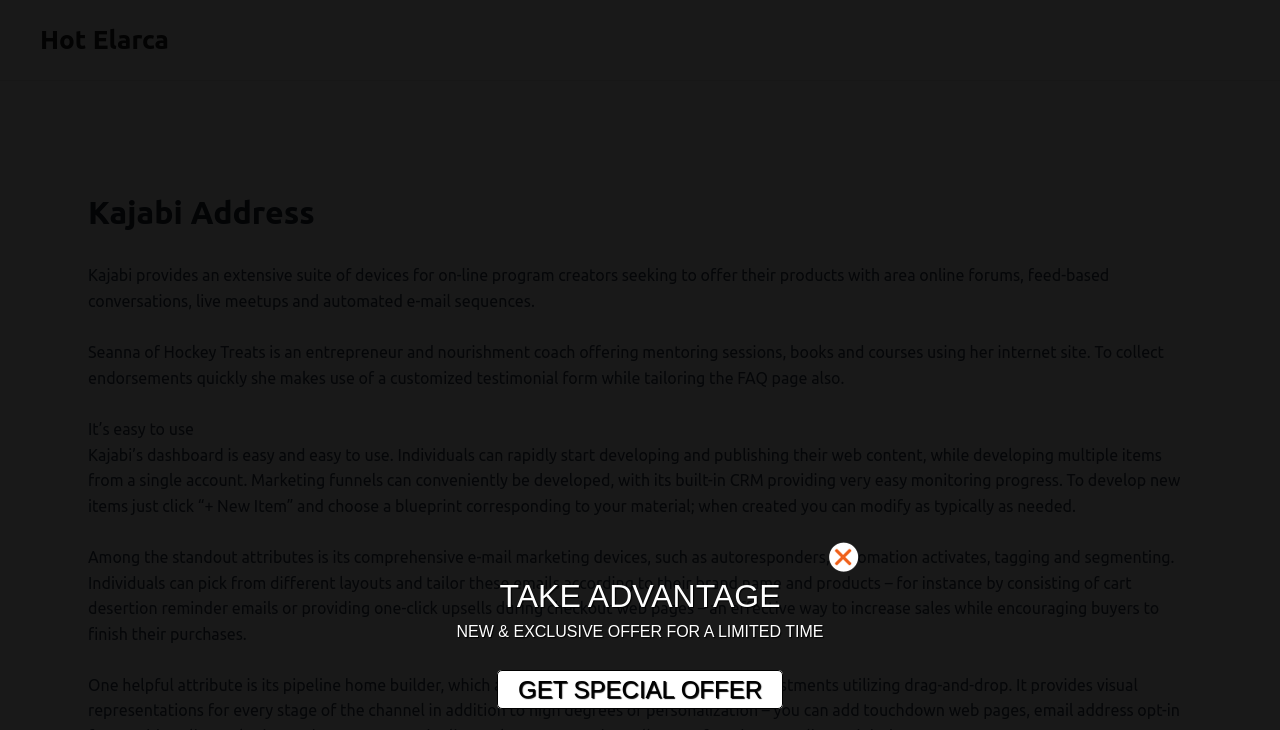Locate and provide the bounding box coordinates for the HTML element that matches this description: "parent_node: TAKE ADVANTAGE".

[0.648, 0.742, 0.68, 0.8]